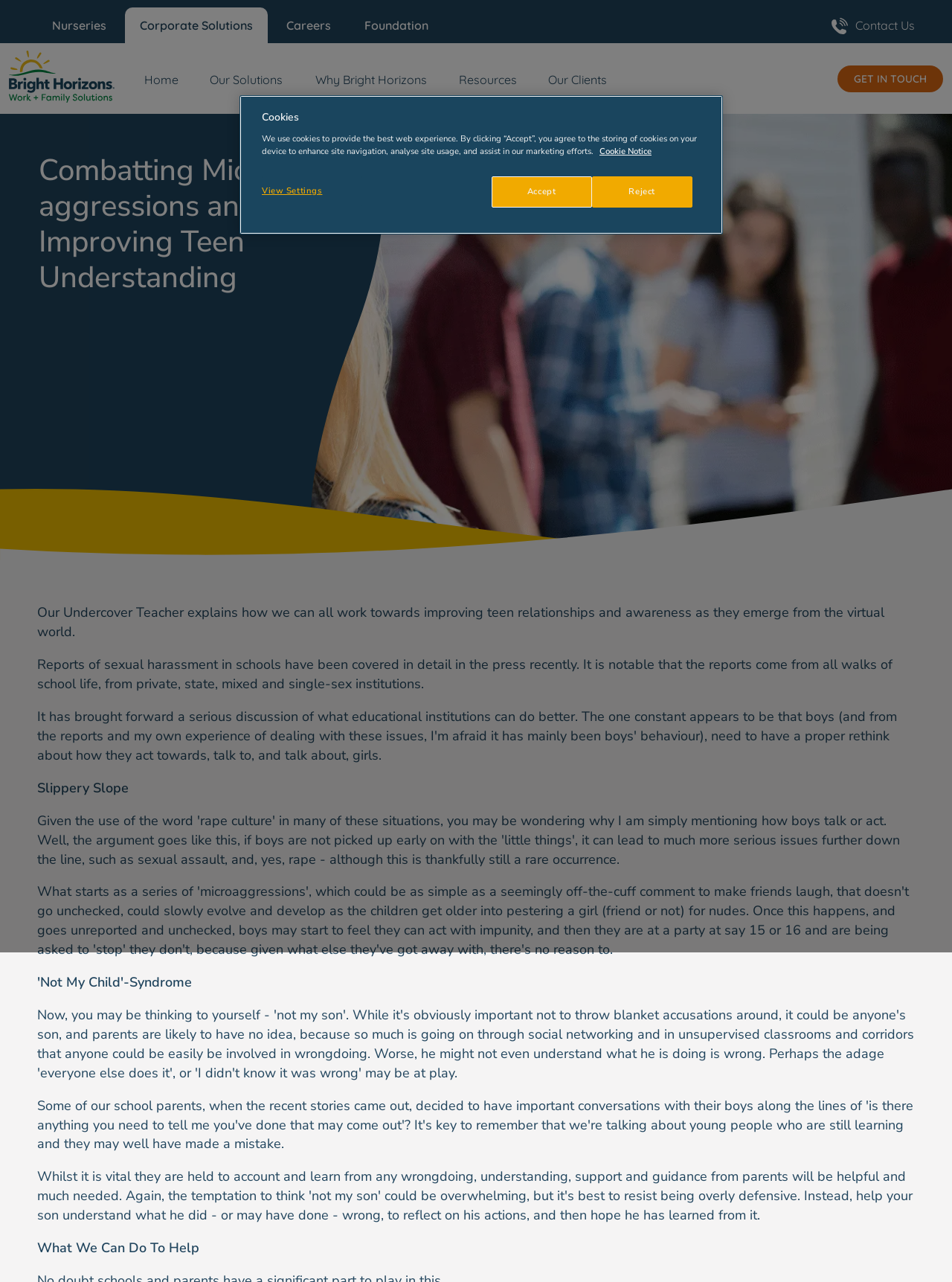Examine the image carefully and respond to the question with a detailed answer: 
How many menu items are in the top navigation bar?

I counted the menu items in the top navigation bar by looking at the menubar element with orientation: horizontal. There are 5 menu items: 'Nurseries', 'Corporate Solutions', 'Careers', 'Foundation', and 'Contact Us'.